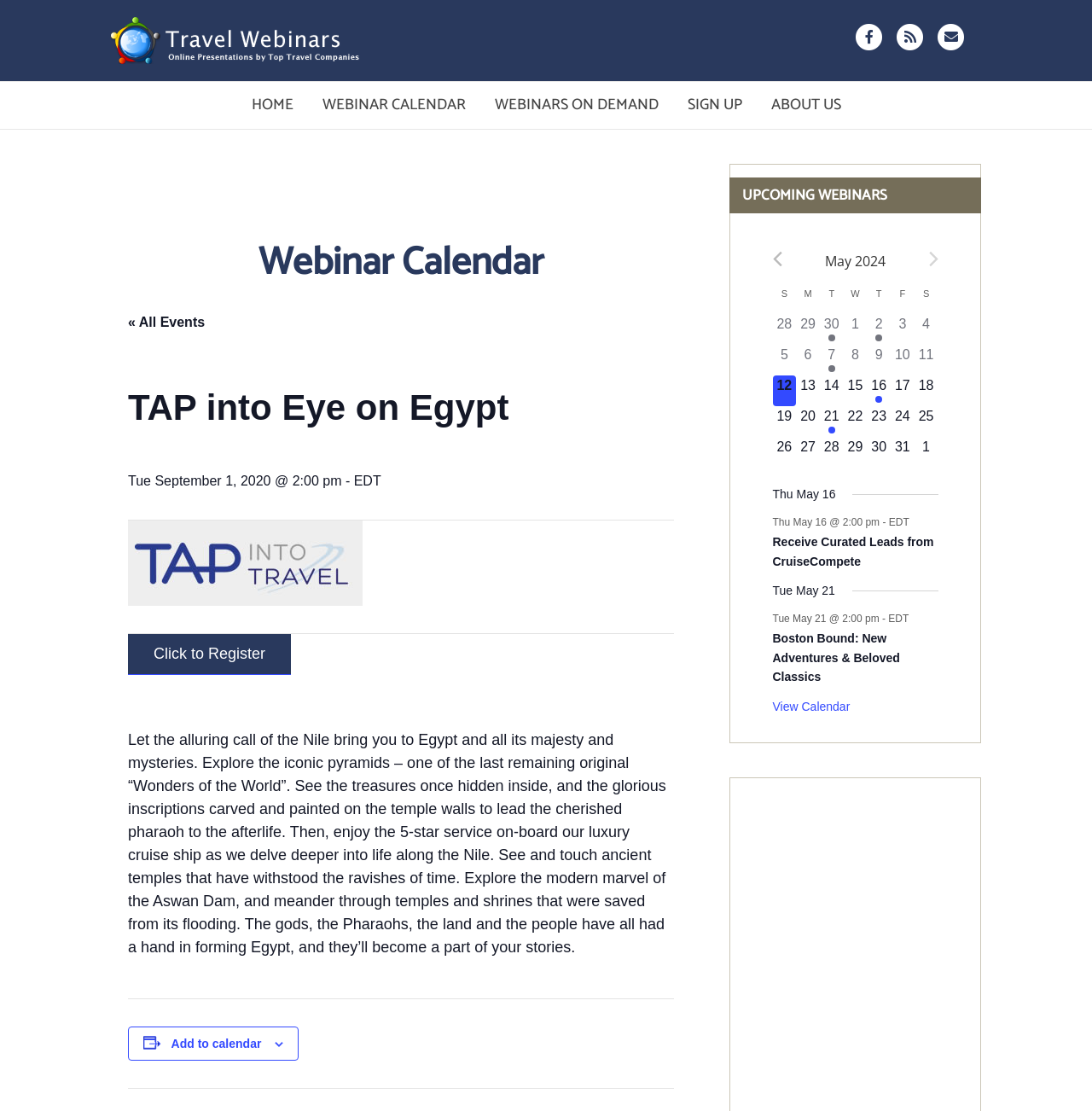How many days of the week are listed in the calendar? Analyze the screenshot and reply with just one word or a short phrase.

7